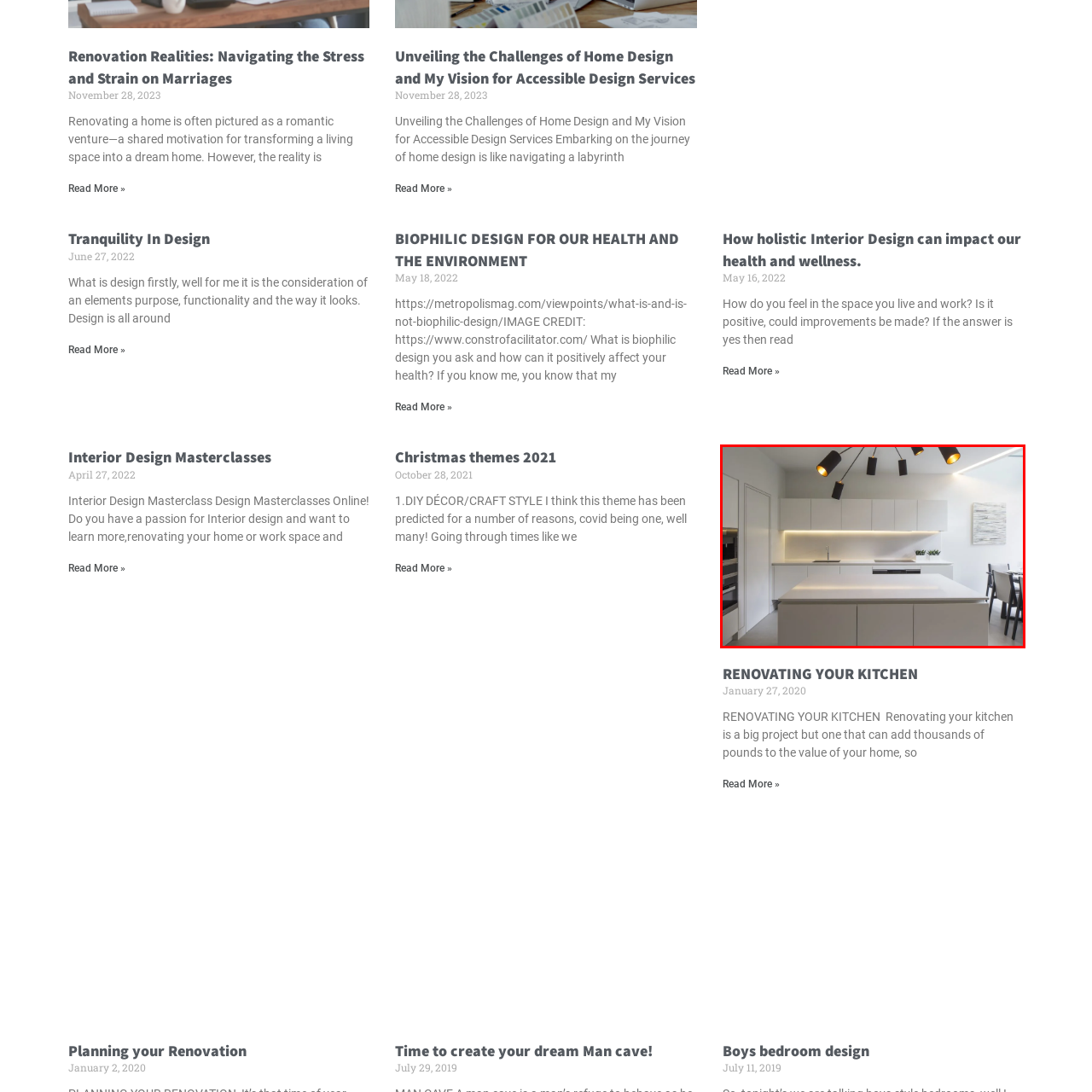Focus on the image enclosed by the red outline and give a short answer: What type of lighting is used under the cabinets?

Soft under-cabinet lighting